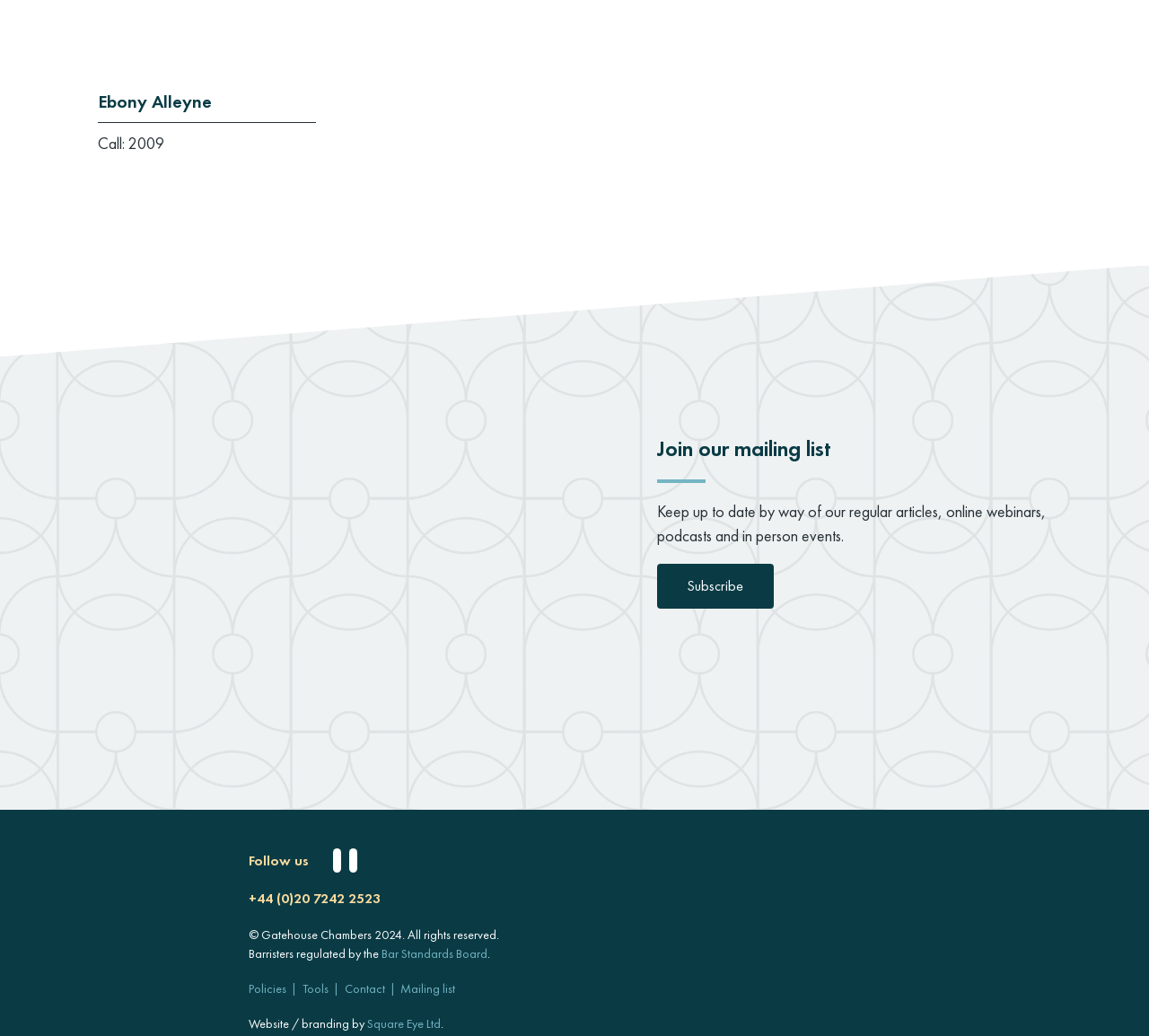Please find the bounding box coordinates for the clickable element needed to perform this instruction: "Contact us".

[0.3, 0.962, 0.335, 0.975]